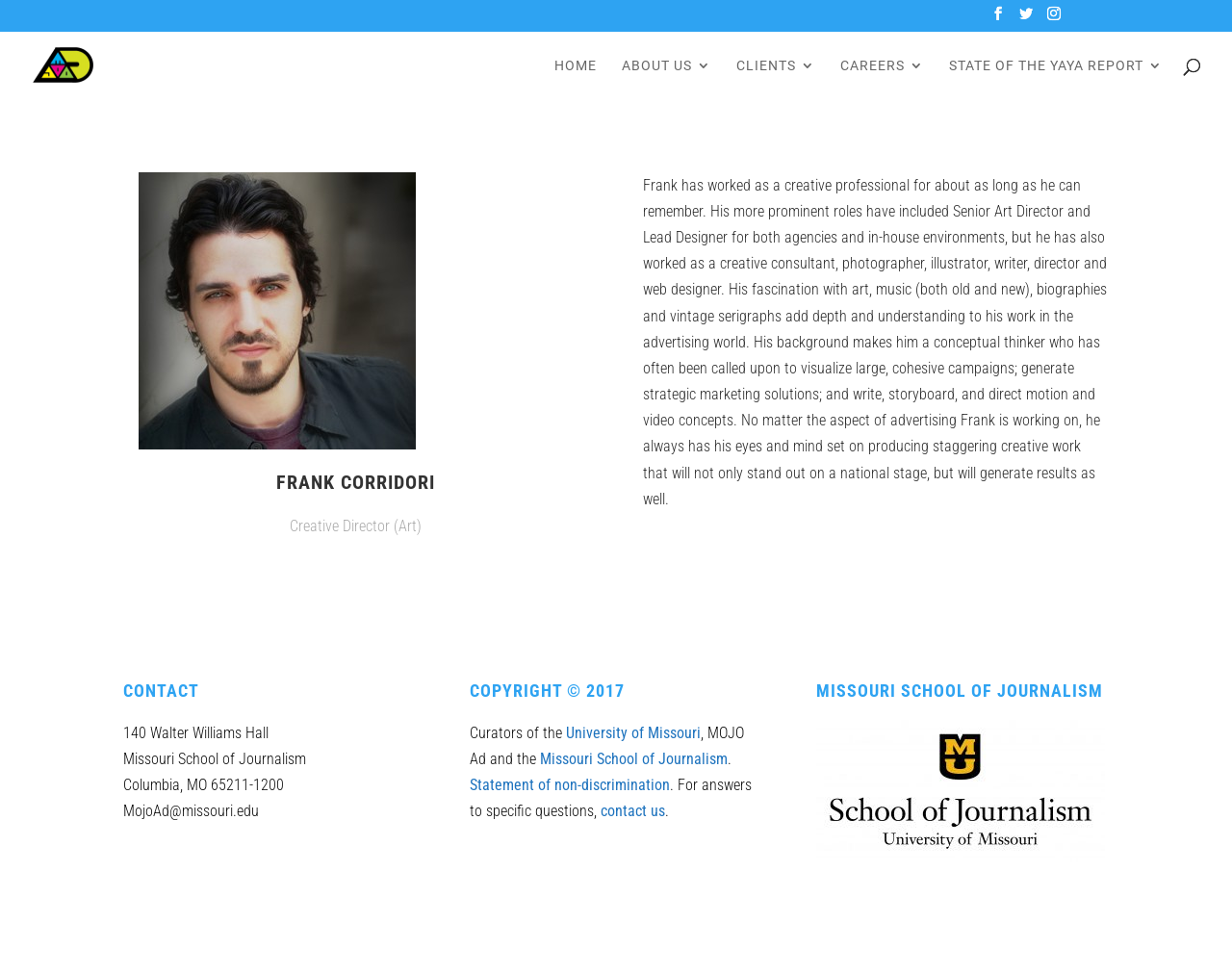Show the bounding box coordinates for the element that needs to be clicked to execute the following instruction: "Search for something". Provide the coordinates in the form of four float numbers between 0 and 1, i.e., [left, top, right, bottom].

[0.053, 0.032, 0.953, 0.034]